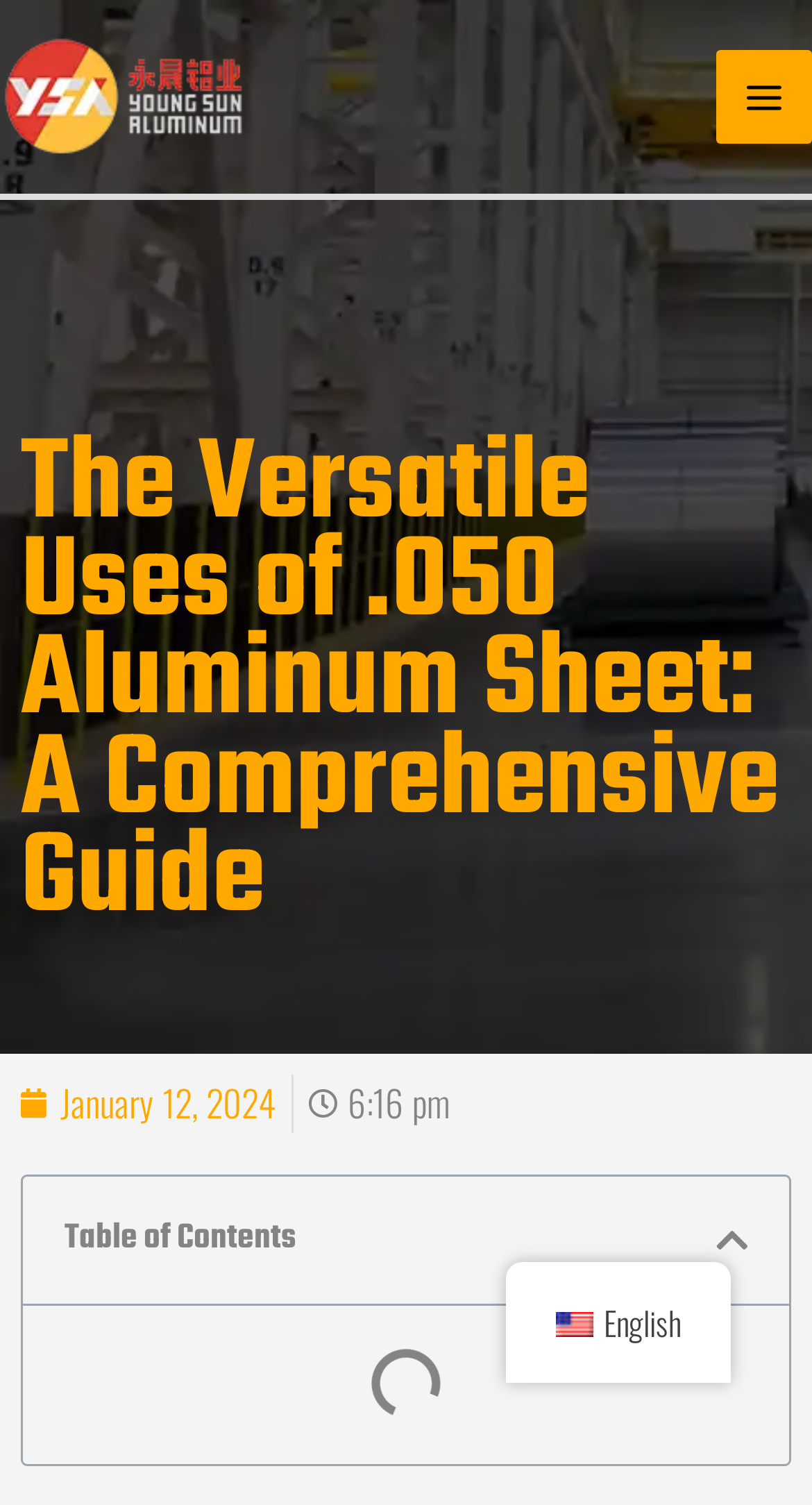Answer the question with a brief word or phrase:
What is the company name of the website?

Yongsheng Aluminum Industry Co., Ltd